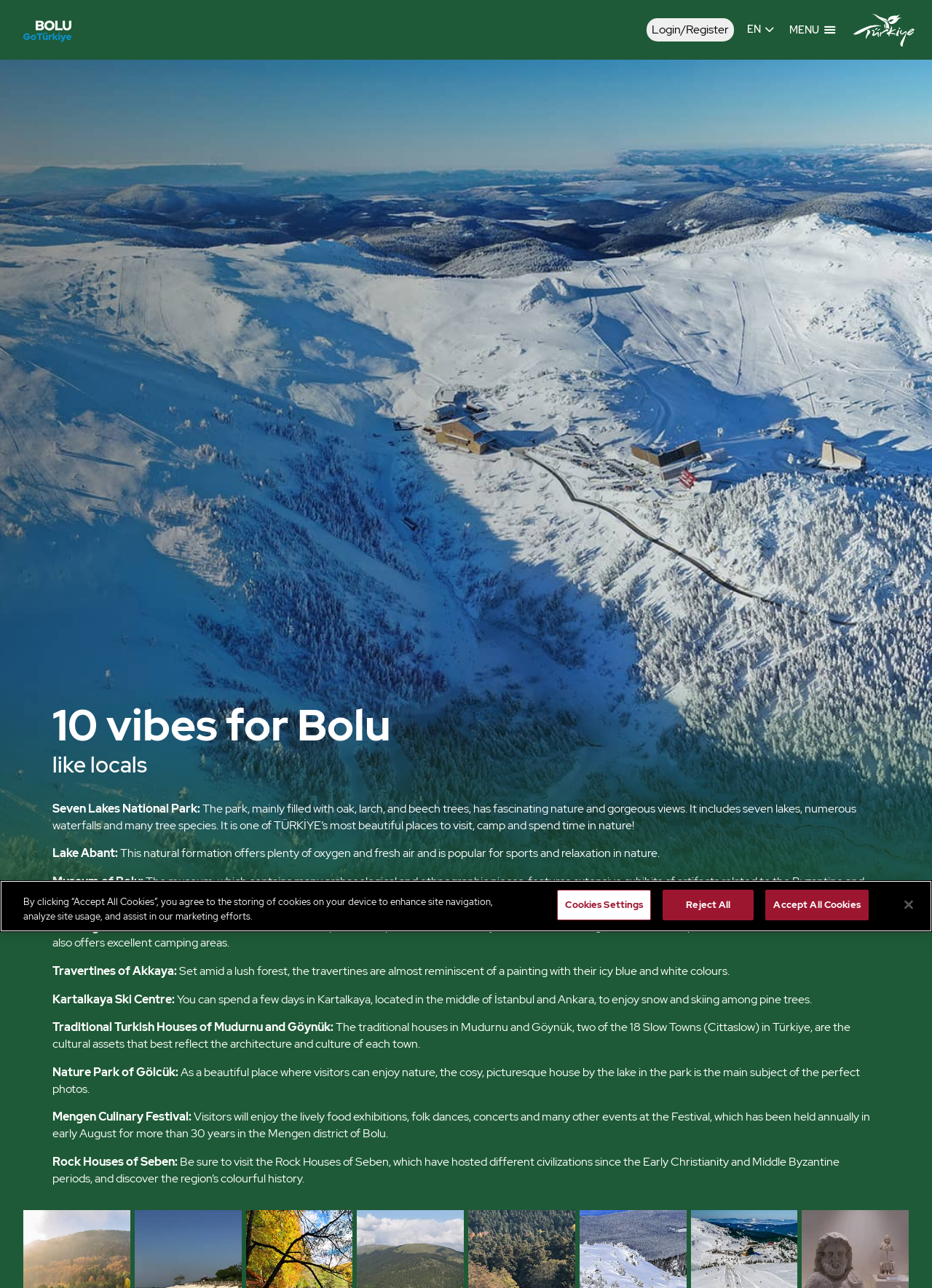What is the purpose of the Museum of Bolu?
Please provide a full and detailed response to the question.

I found the answer by reading the static text element that describes the Museum of Bolu, which mentions 'extensive exhibits of artifacts related to the Byzantine and Ottoman cultures'.